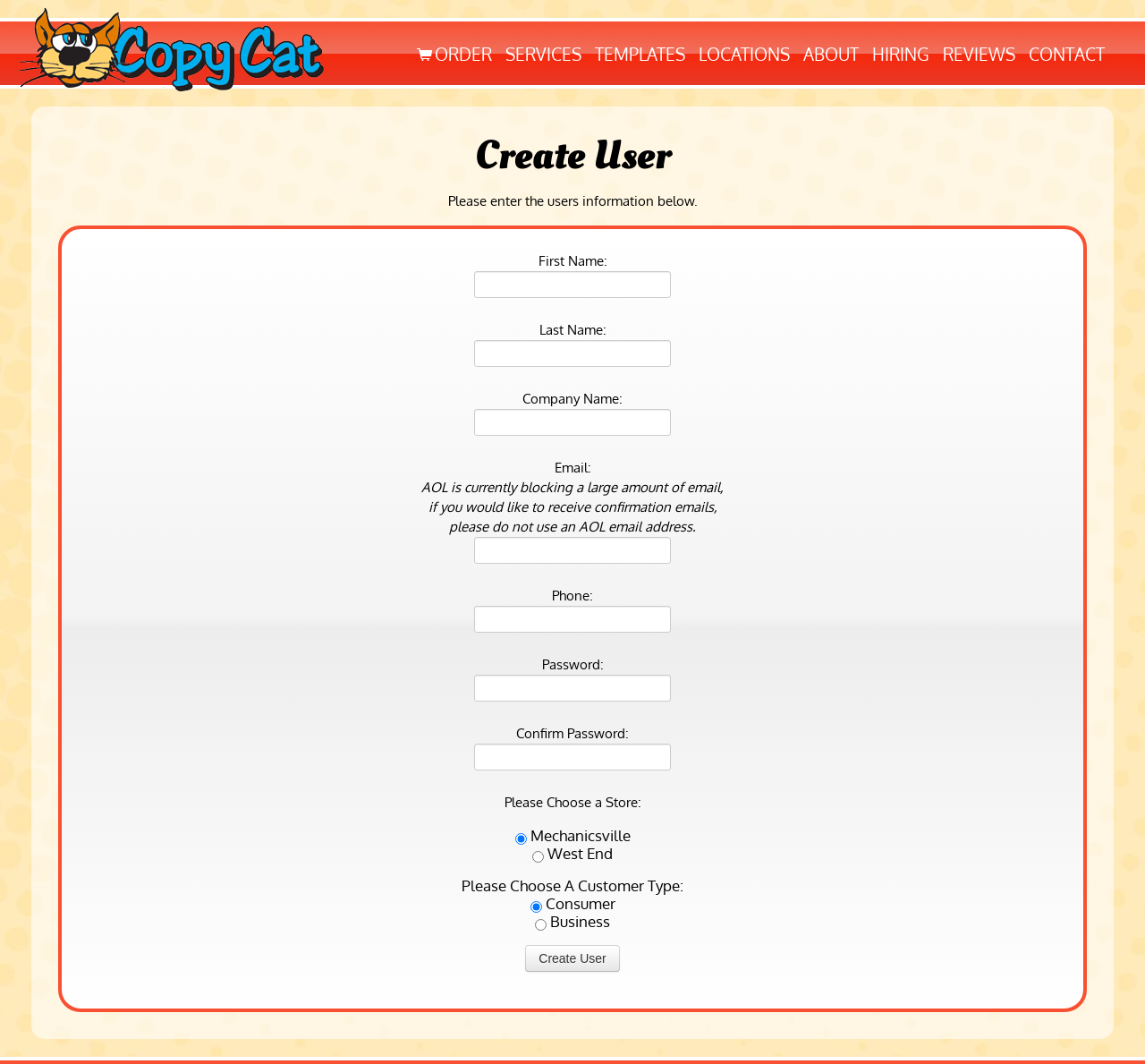What is the purpose of the 'Create User' button?
With the help of the image, please provide a detailed response to the question.

The 'Create User' button is likely intended to submit the user information entered in the form fields to create a new user account. The button's placement at the bottom of the form suggests that it is the final step in the user creation process.